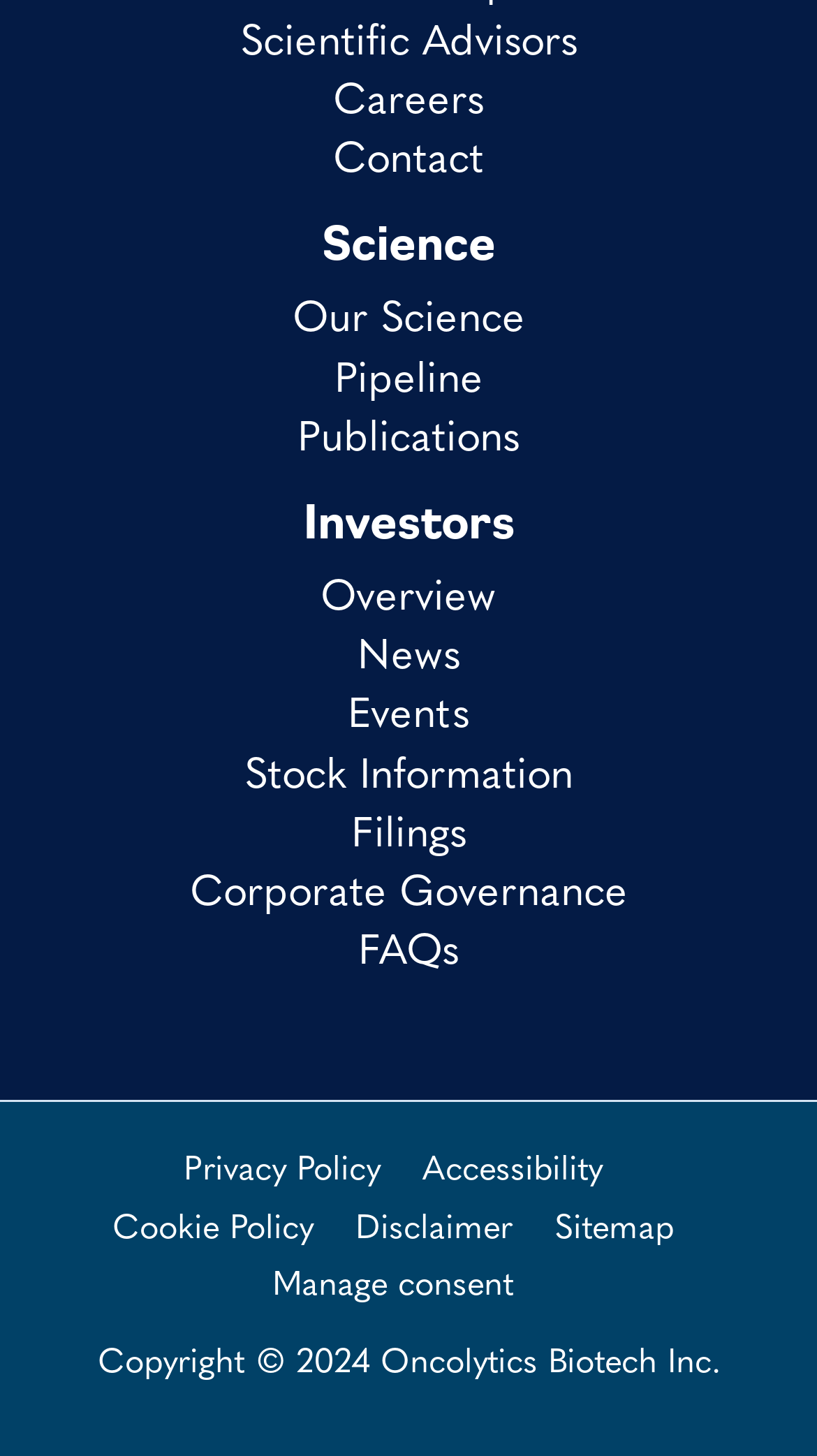Extract the bounding box coordinates for the described element: "Stock Information". The coordinates should be represented as four float numbers between 0 and 1: [left, top, right, bottom].

[0.299, 0.519, 0.701, 0.548]